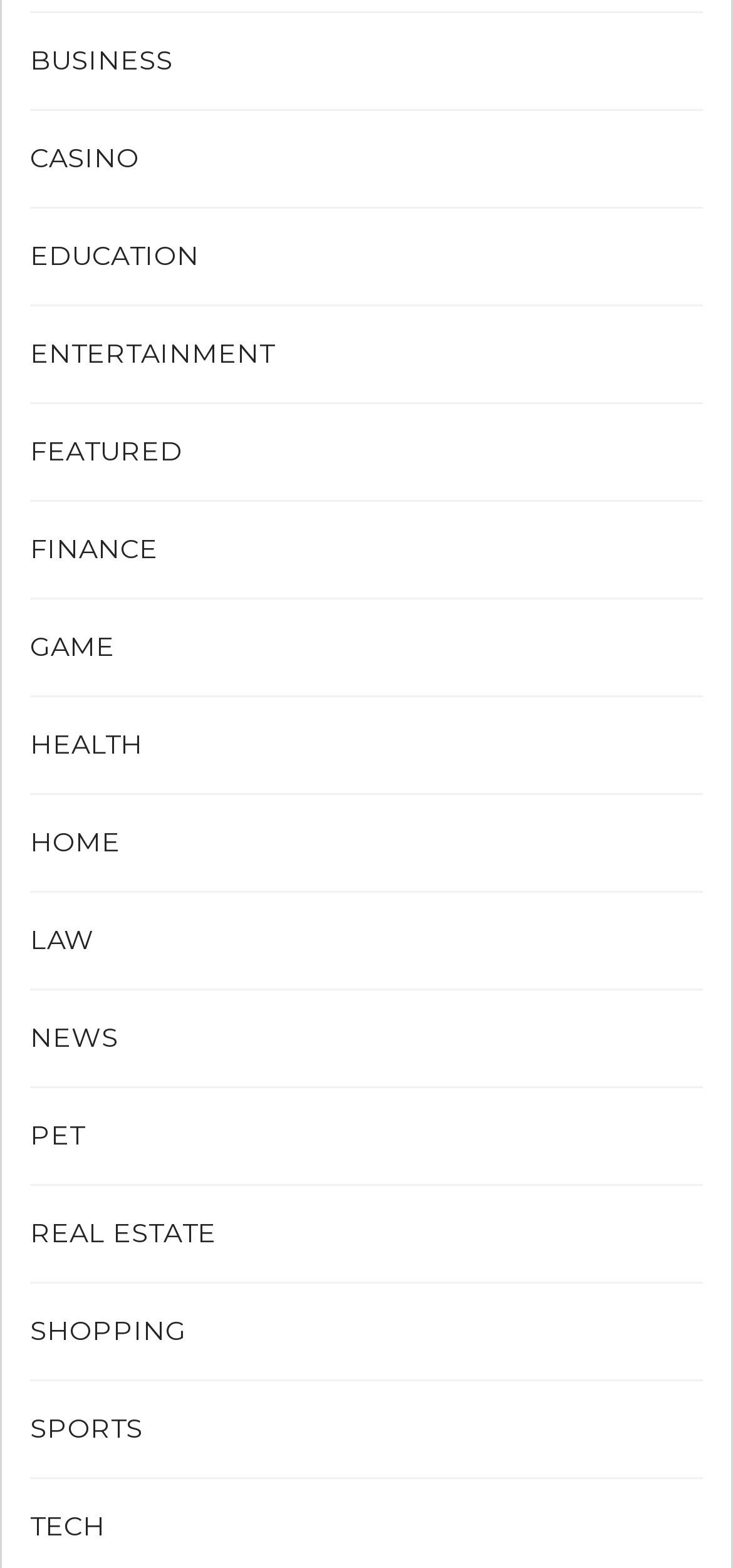Find the bounding box coordinates of the area that needs to be clicked in order to achieve the following instruction: "Go to ENTERTAINMENT". The coordinates should be specified as four float numbers between 0 and 1, i.e., [left, top, right, bottom].

[0.041, 0.215, 0.374, 0.236]